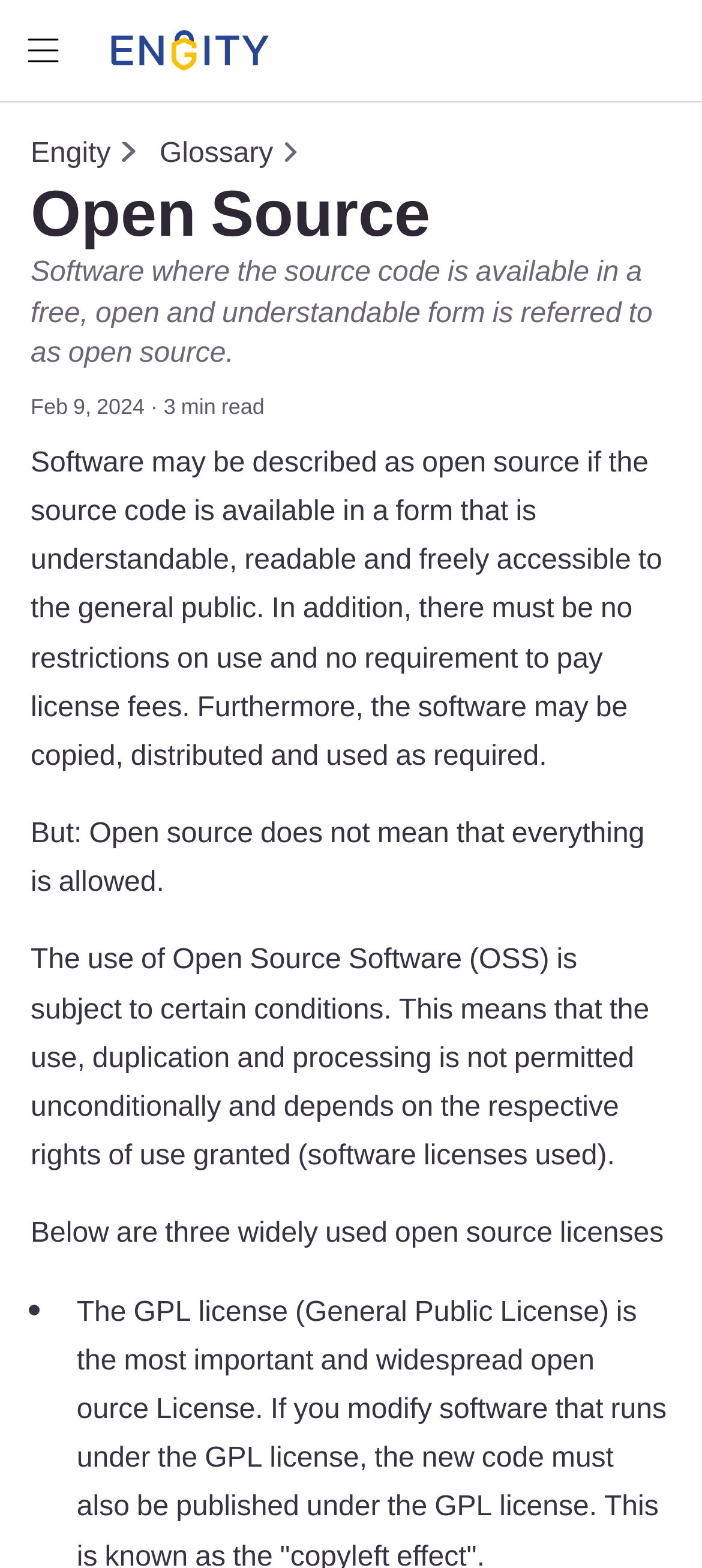How many open source licenses are mentioned on the webpage?
From the image, respond using a single word or phrase.

Three